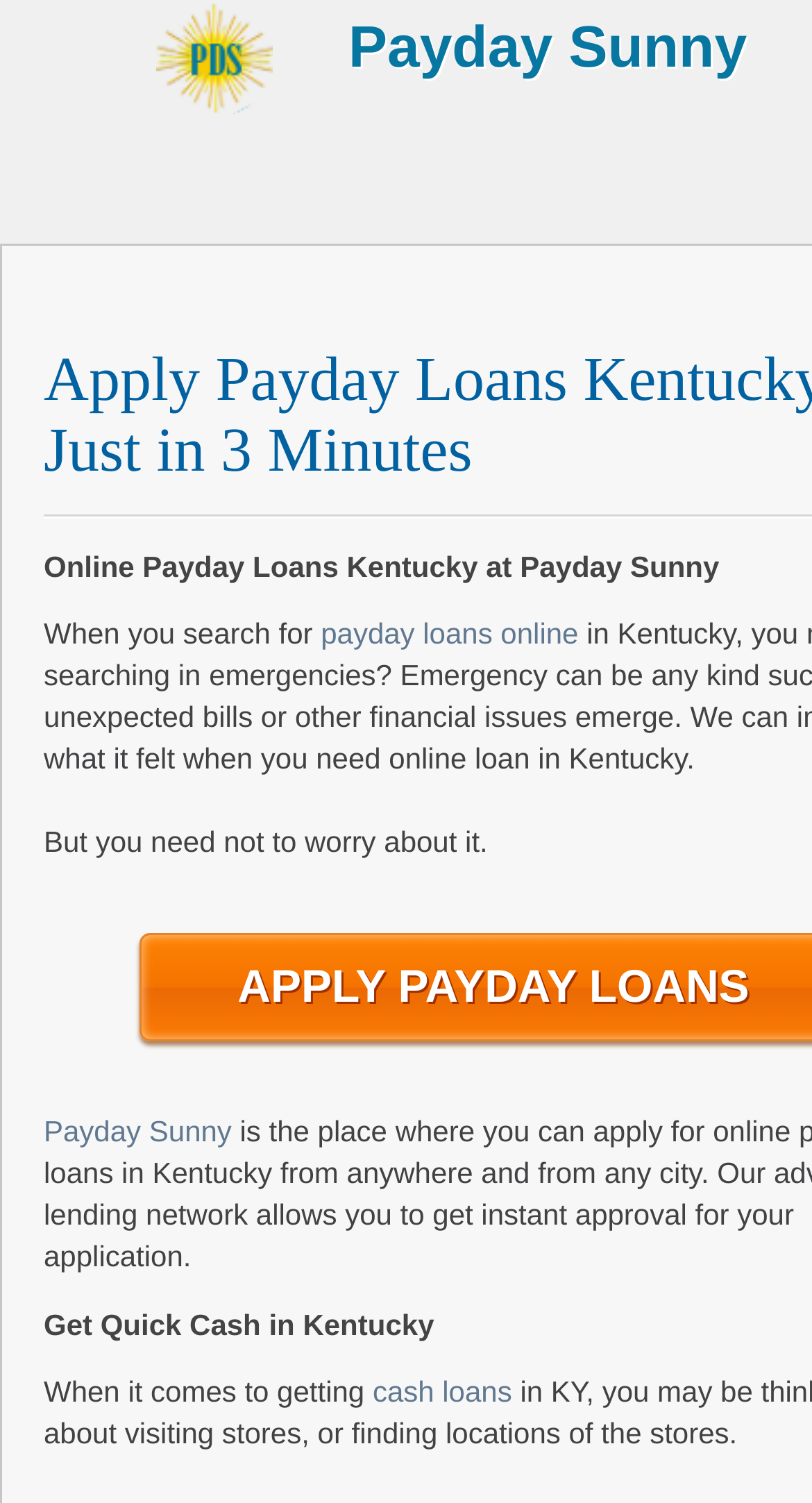Using the information shown in the image, answer the question with as much detail as possible: What type of loans does the website offer?

The website offers payday loans and cash loans, which can be inferred from the links 'payday loans online' and 'cash loans' present on the webpage.